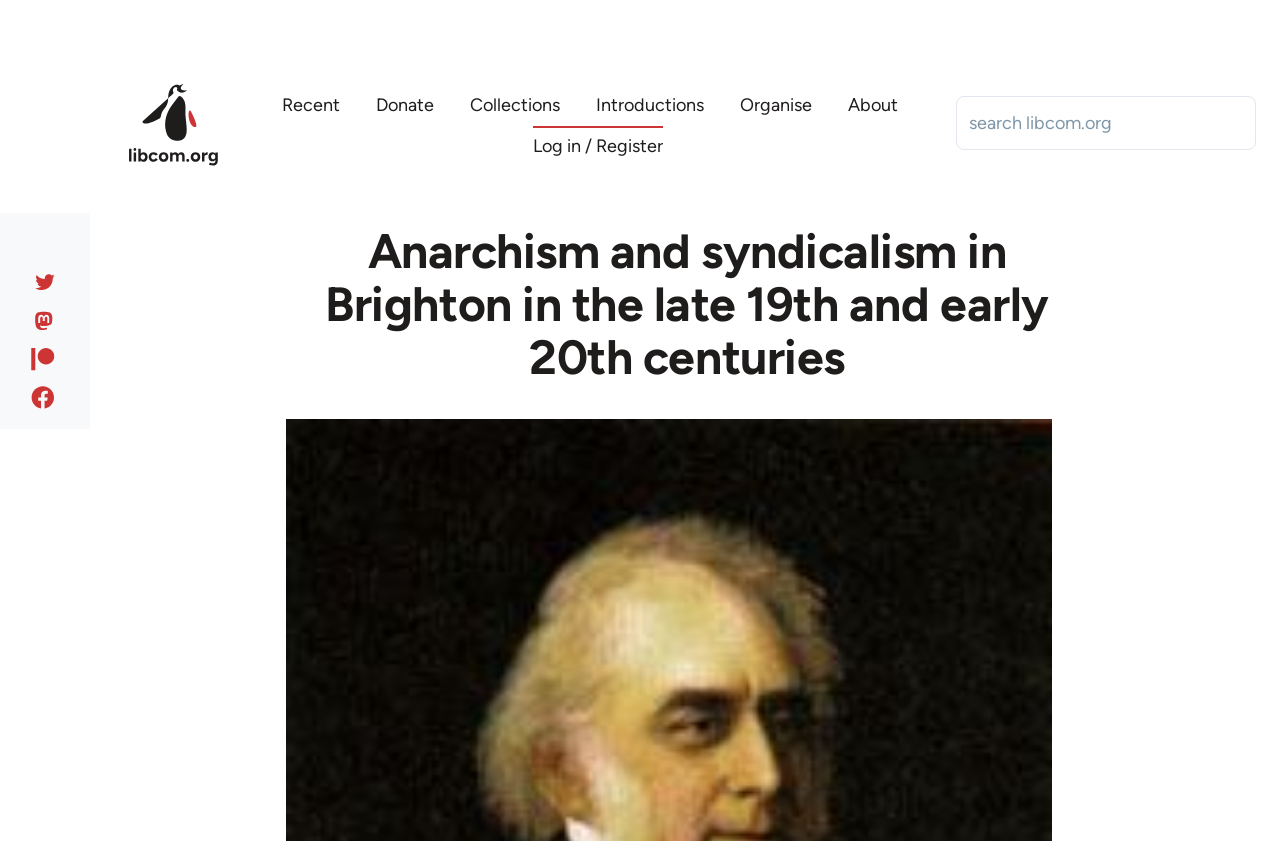Please identify the bounding box coordinates of the area that needs to be clicked to fulfill the following instruction: "Like us on Facebook."

[0.028, 0.459, 0.043, 0.486]